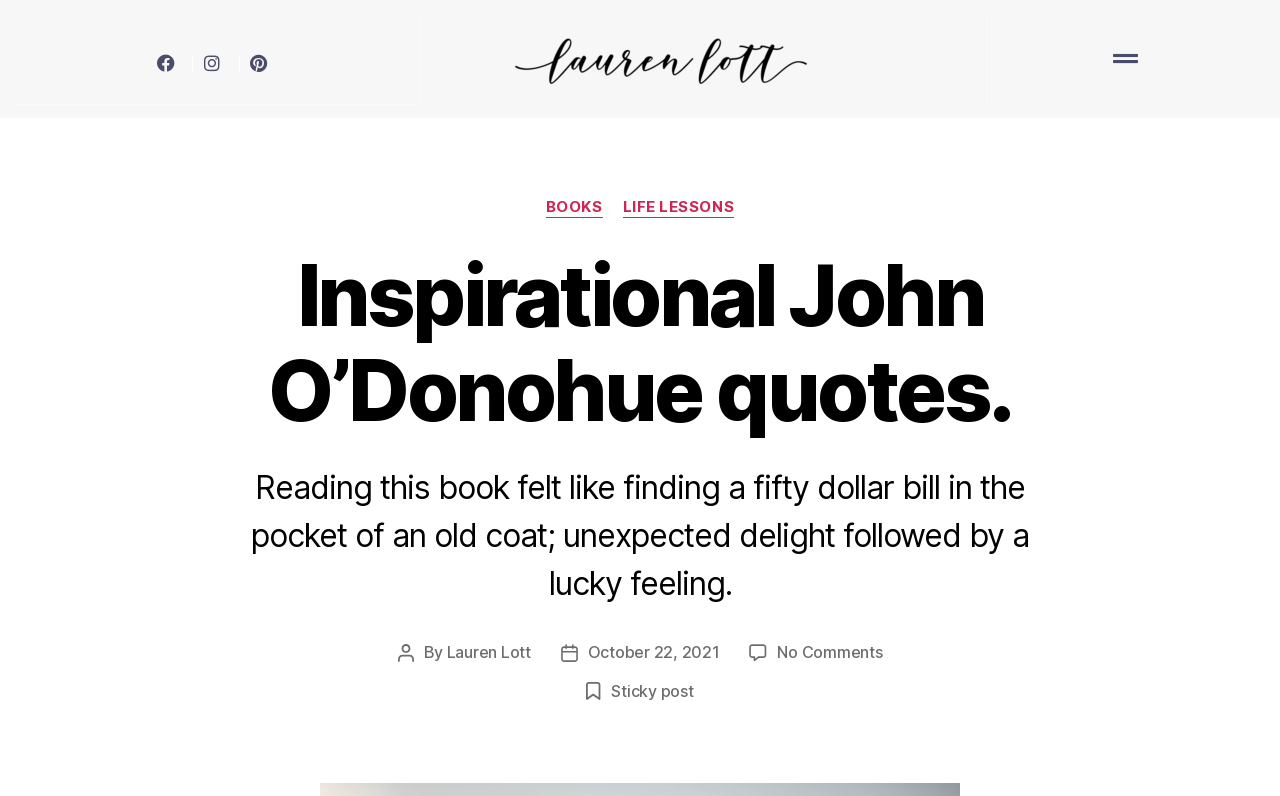Determine the bounding box of the UI component based on this description: "Books". The bounding box coordinates should be four float values between 0 and 1, i.e., [left, top, right, bottom].

[0.426, 0.249, 0.471, 0.274]